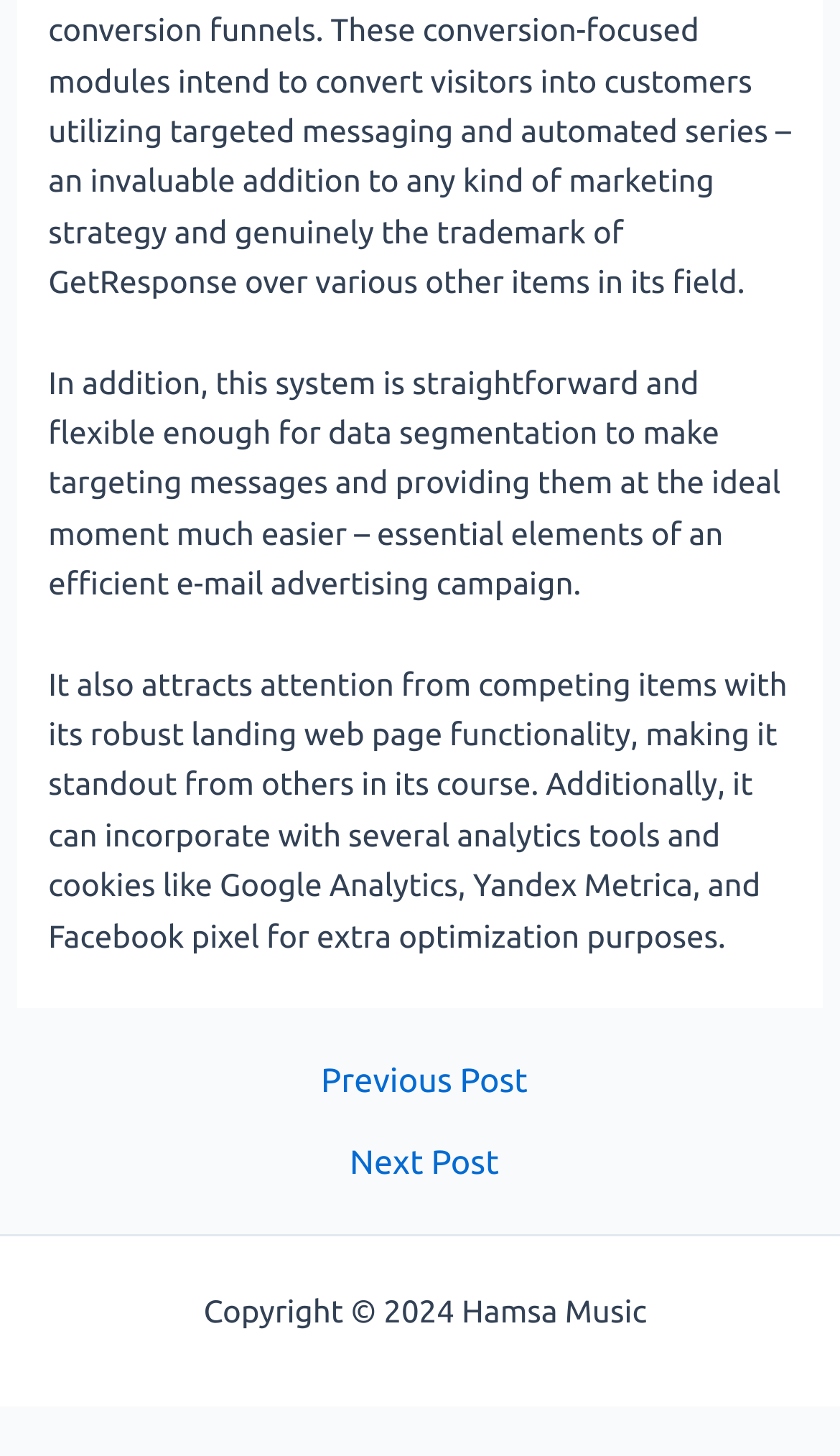Locate the bounding box for the described UI element: "Laveen School District". Ensure the coordinates are four float numbers between 0 and 1, formatted as [left, top, right, bottom].

None